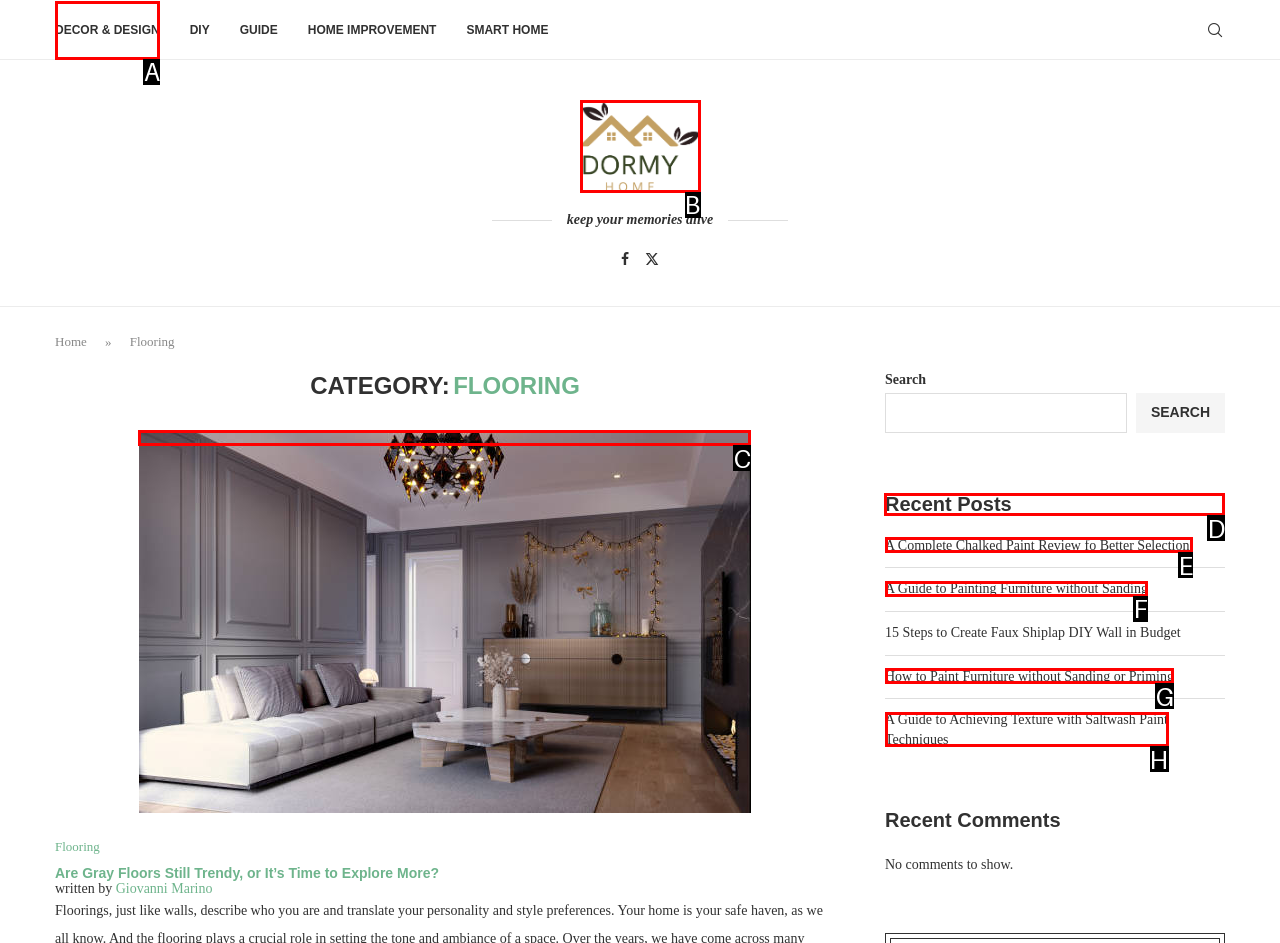Choose the HTML element to click for this instruction: Open the 'ABOUT US' page Answer with the letter of the correct choice from the given options.

None